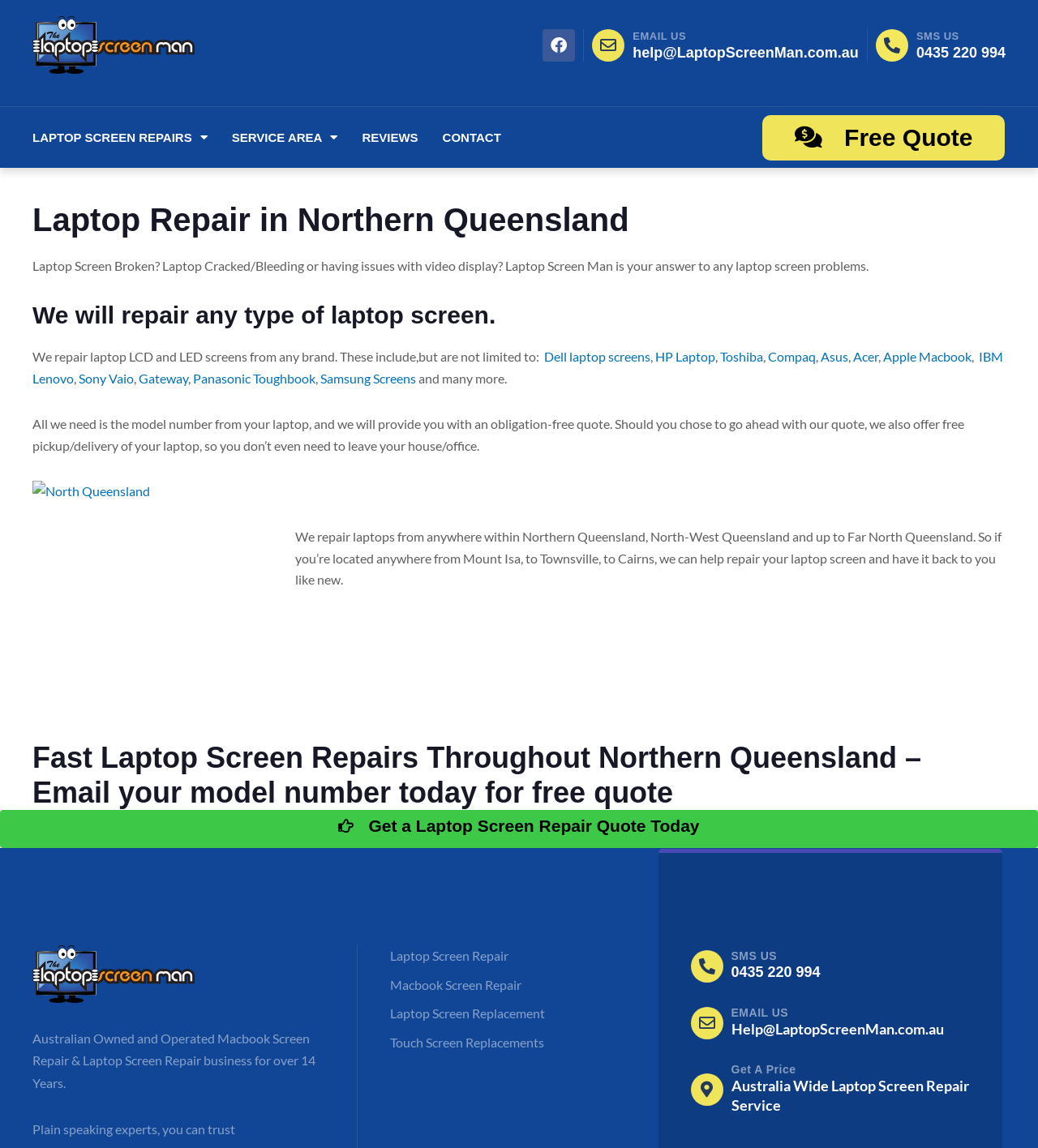Identify and provide the bounding box coordinates of the UI element described: "Contact". The coordinates should be formatted as [left, top, right, bottom], with each number being a float between 0 and 1.

[0.426, 0.093, 0.483, 0.146]